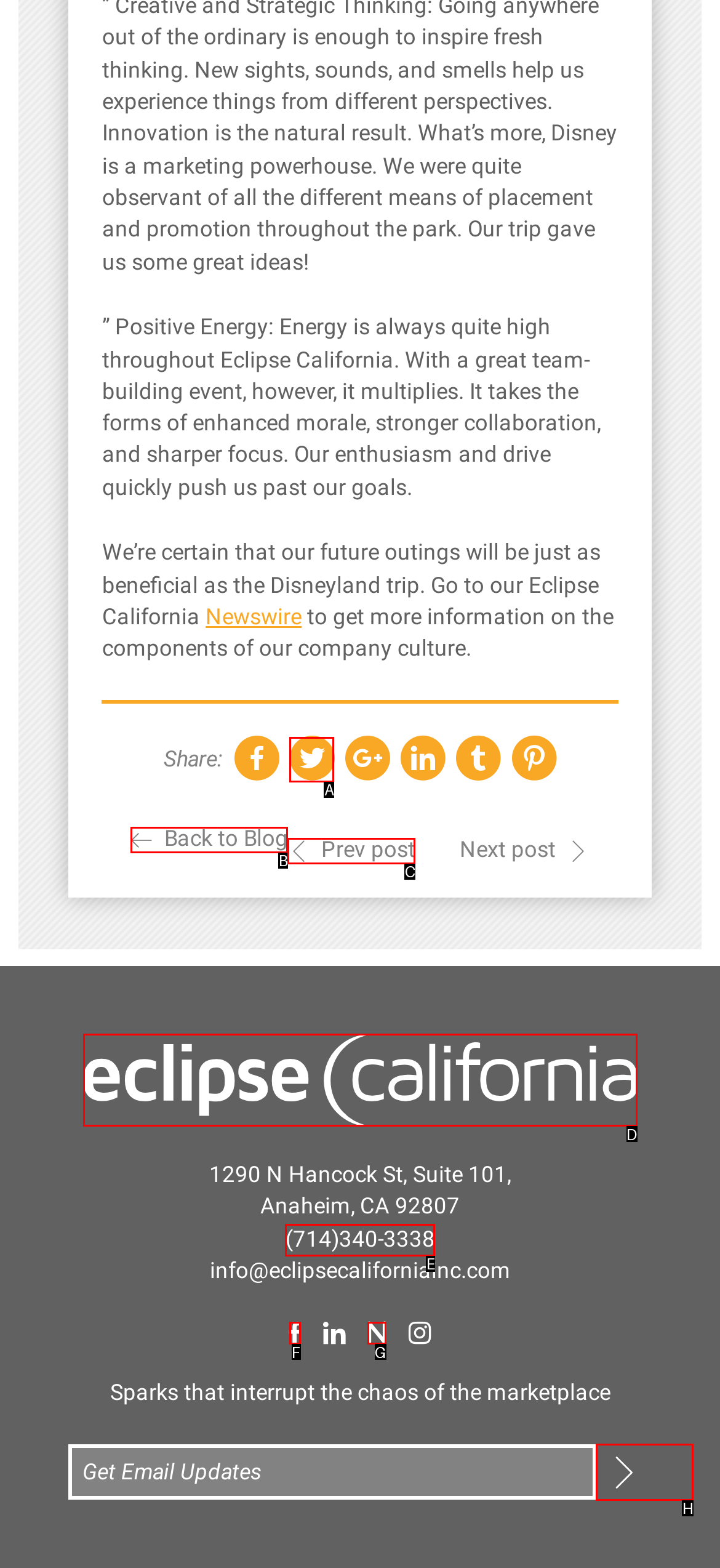Which option should be clicked to complete this task: Get in touch via phone
Reply with the letter of the correct choice from the given choices.

None